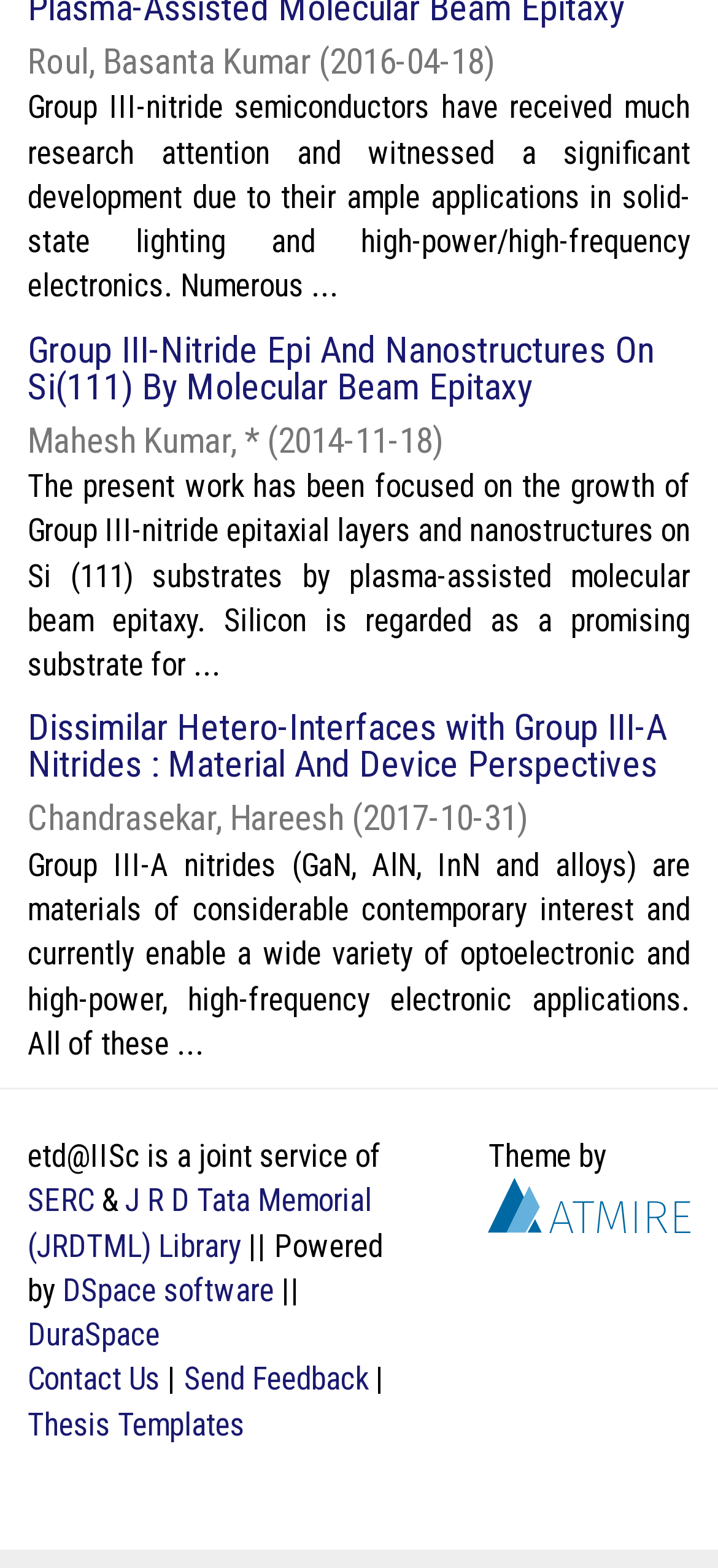Provide a one-word or short-phrase answer to the question:
What is the name of the library mentioned on this webpage?

J R D Tata Memorial (JRDTML) Library